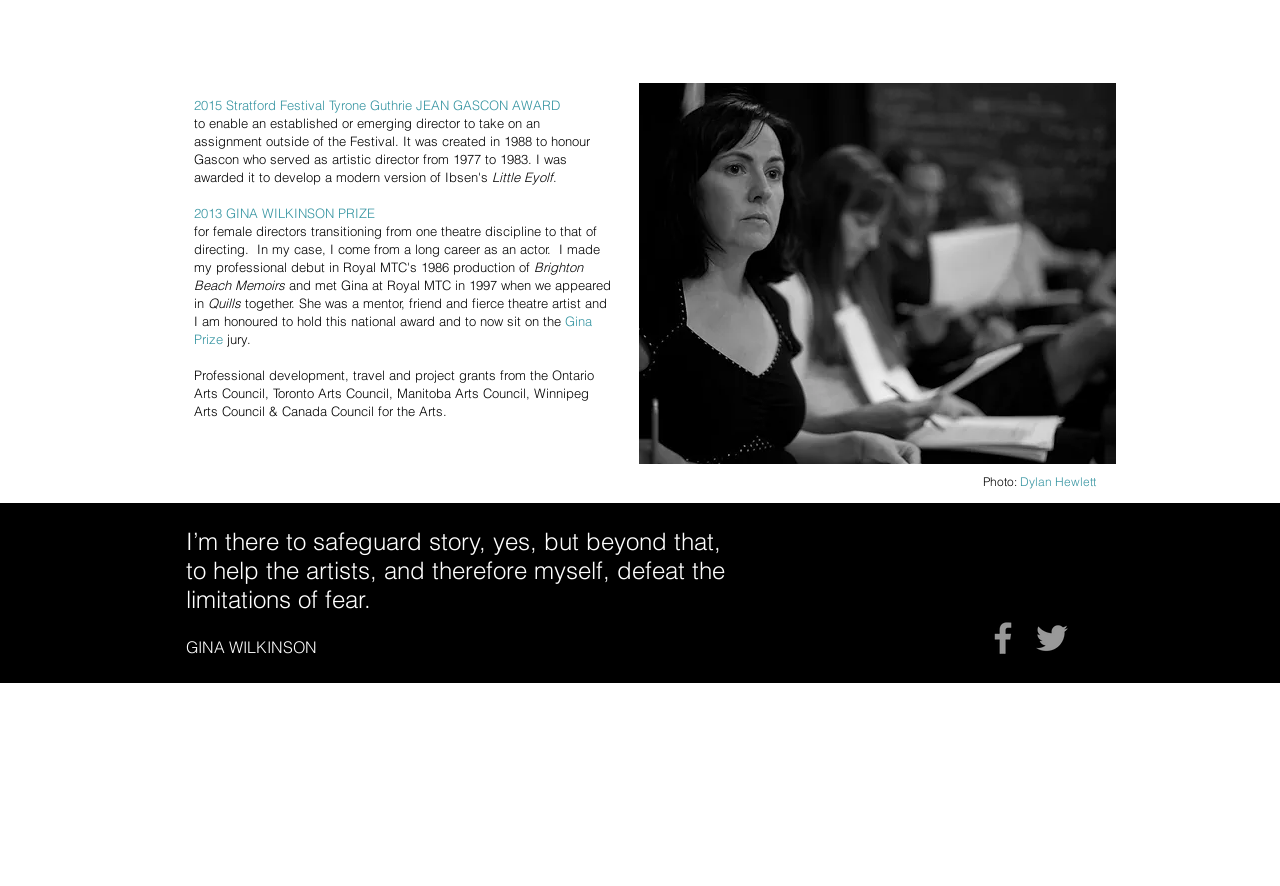Give a succinct answer to this question in a single word or phrase: 
What is the profession of the person mentioned in the text?

Theatre artist